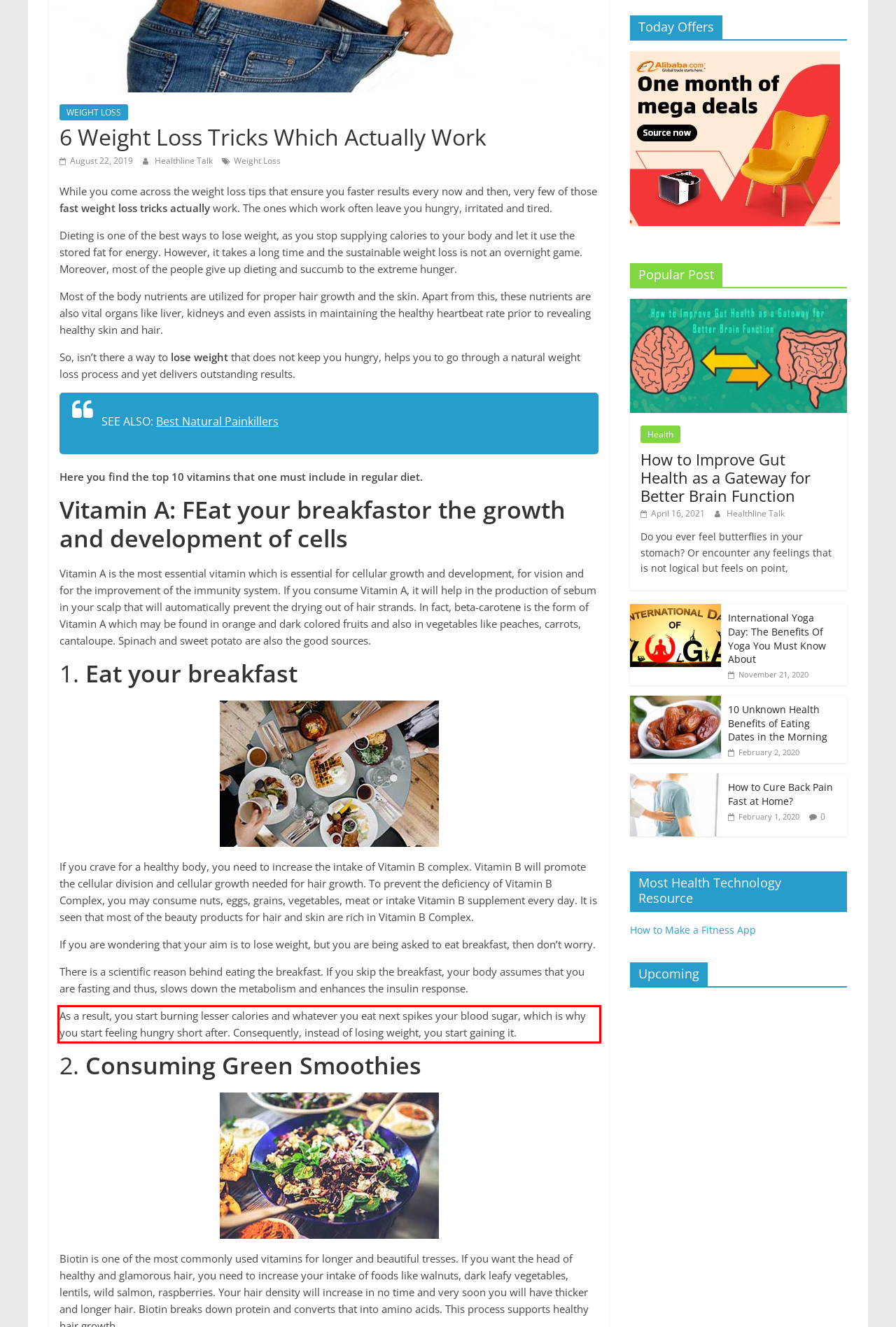Examine the webpage screenshot and use OCR to recognize and output the text within the red bounding box.

As a result, you start burning lesser calories and whatever you eat next spikes your blood sugar, which is why you start feeling hungry short after. Consequently, instead of losing weight, you start gaining it.